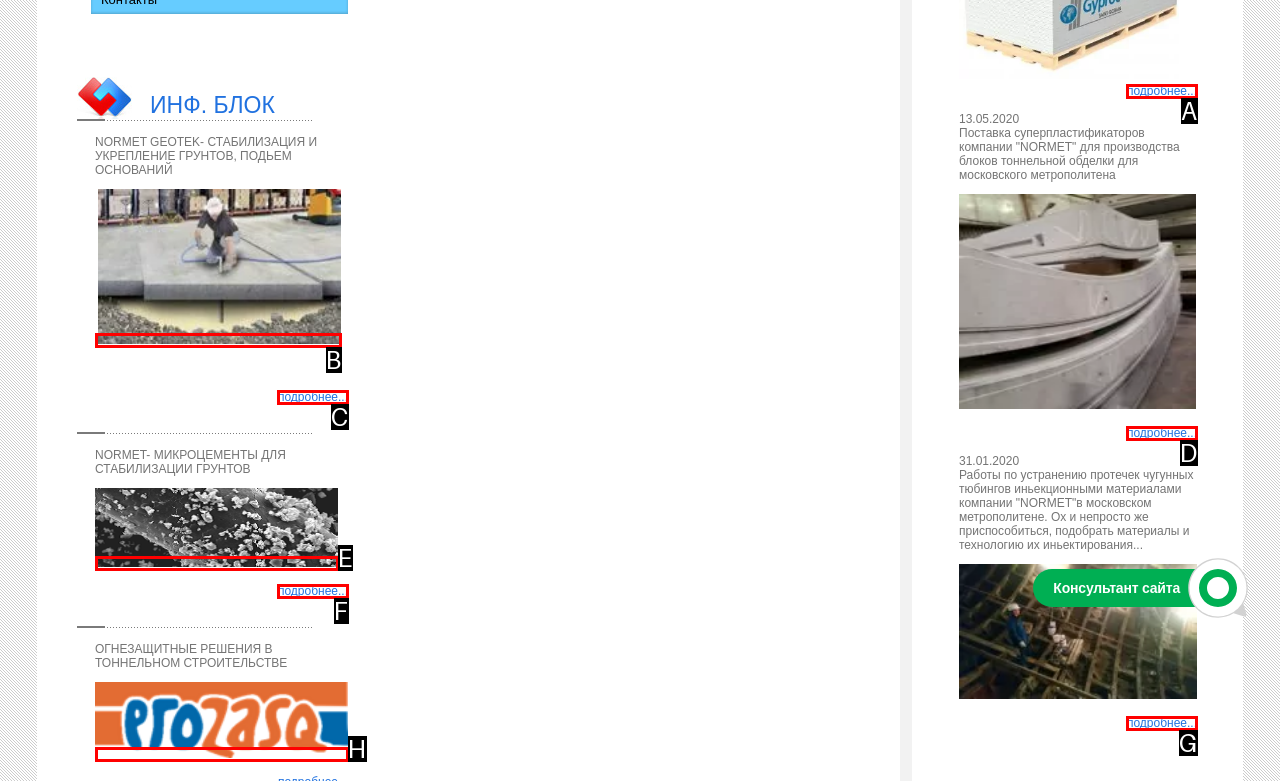Determine the option that best fits the description: подробнее...
Reply with the letter of the correct option directly.

A